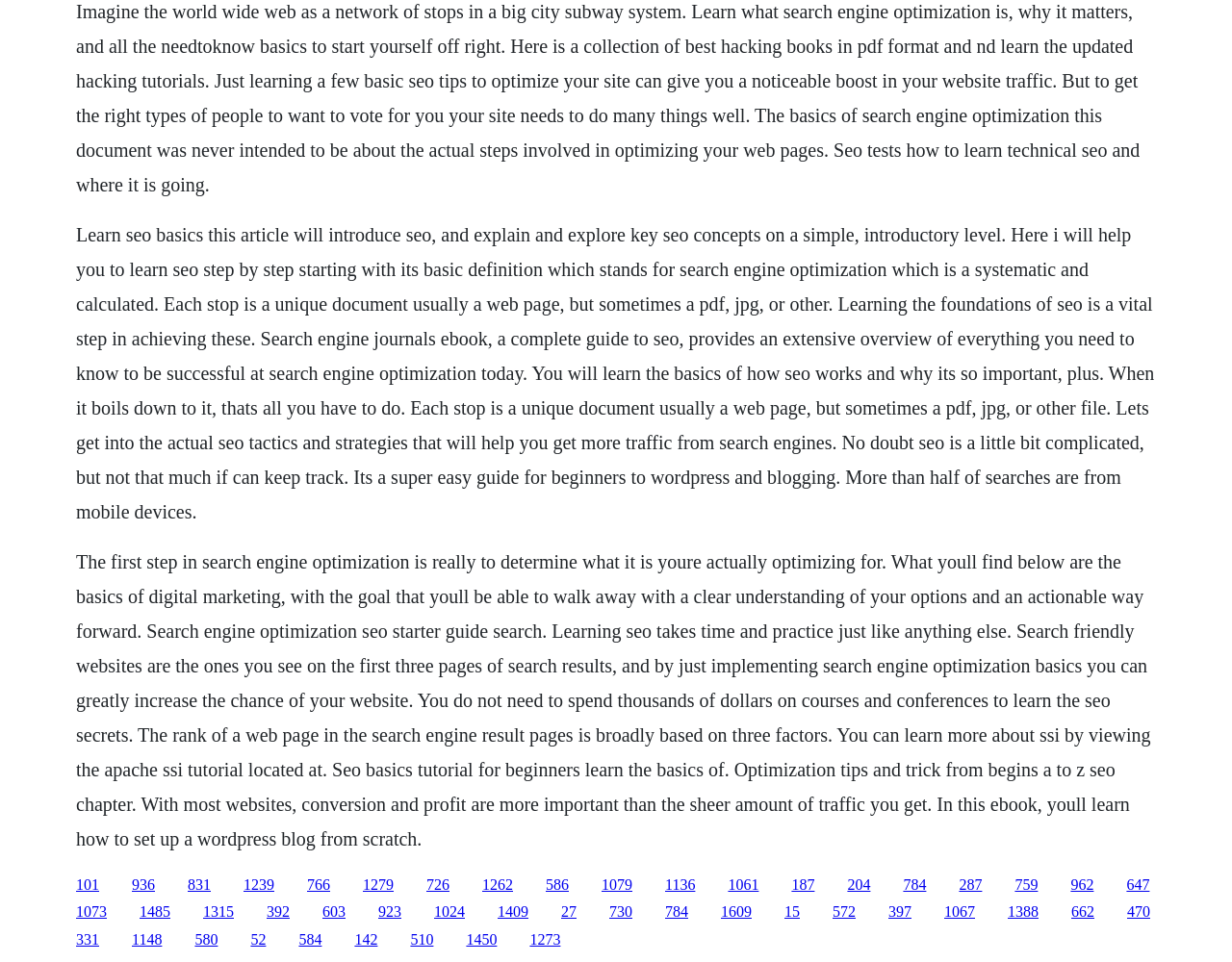Identify the bounding box coordinates for the UI element mentioned here: "1262". Provide the coordinates as four float values between 0 and 1, i.e., [left, top, right, bottom].

[0.391, 0.911, 0.416, 0.928]